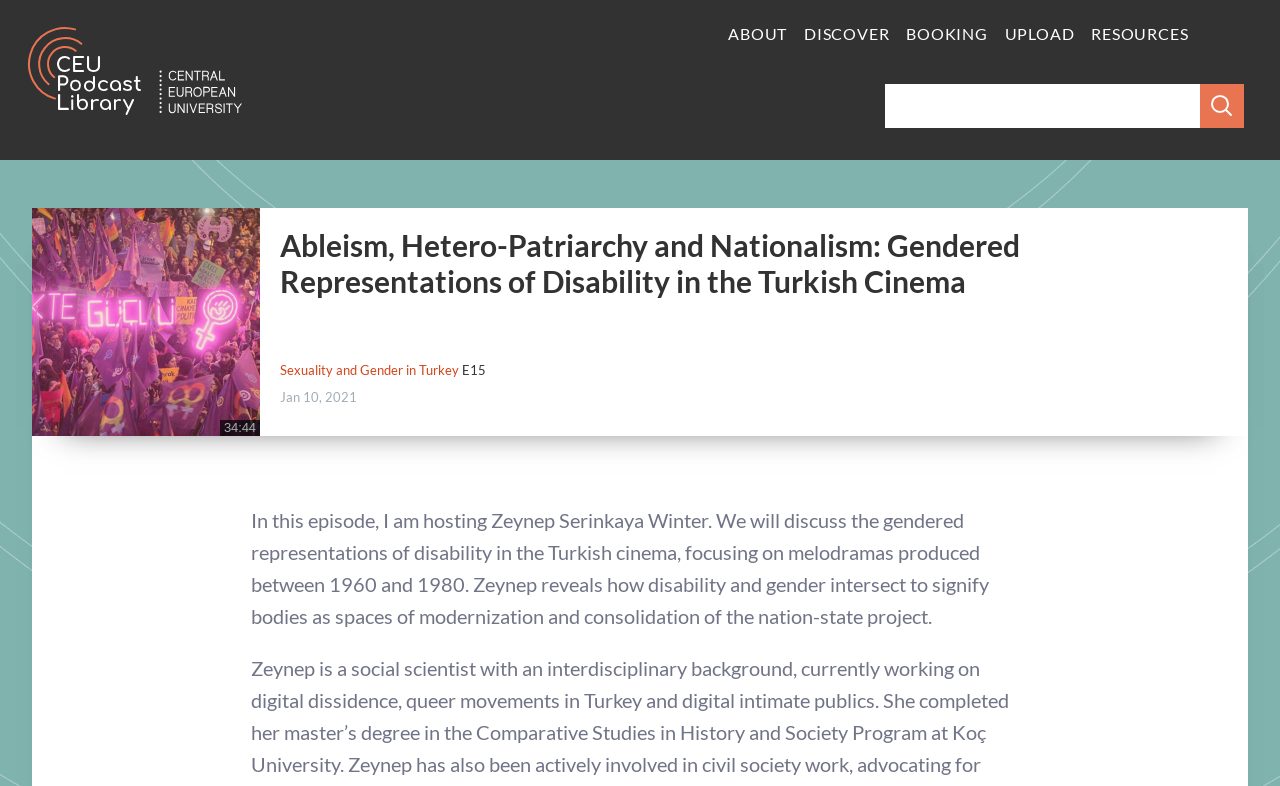Please identify the bounding box coordinates of the clickable area that will fulfill the following instruction: "listen to the podcast". The coordinates should be in the format of four float numbers between 0 and 1, i.e., [left, top, right, bottom].

[0.025, 0.265, 0.203, 0.555]